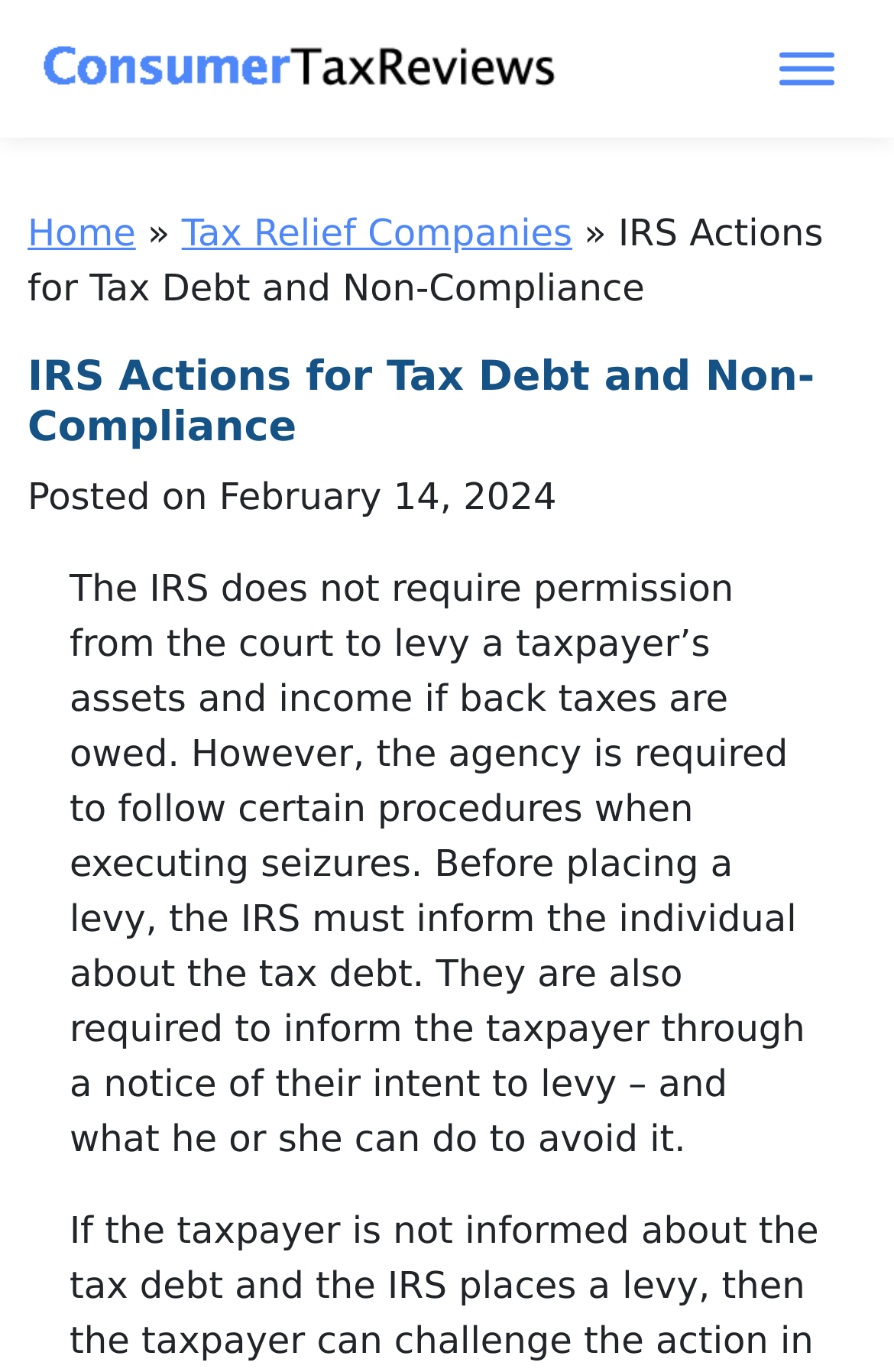What is the navigation menu item that comes after 'Home'?
Answer the question based on the image using a single word or a brief phrase.

Tax Relief Companies